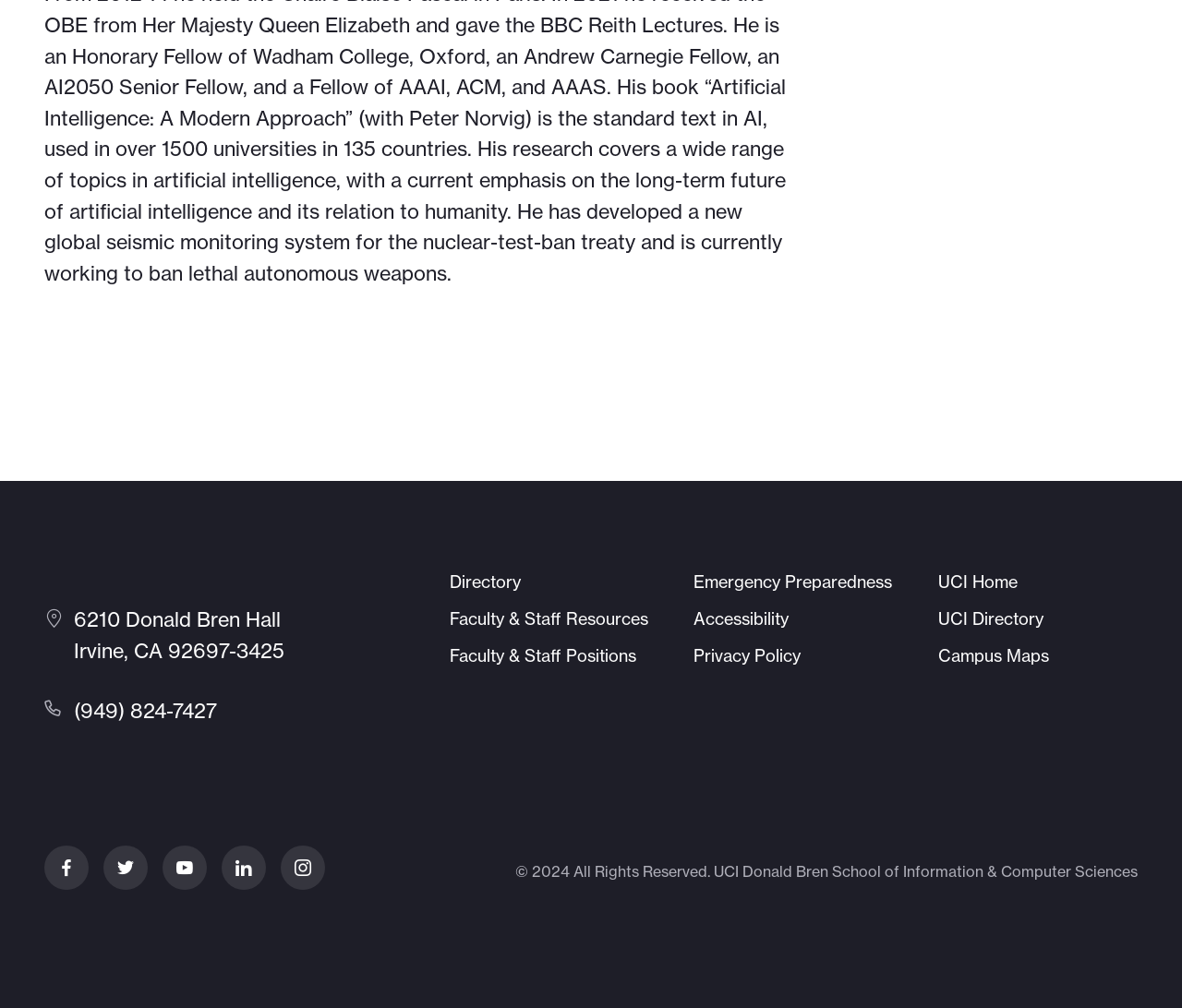Determine the bounding box coordinates of the target area to click to execute the following instruction: "Follow us on Facebook."

[0.038, 0.839, 0.075, 0.883]